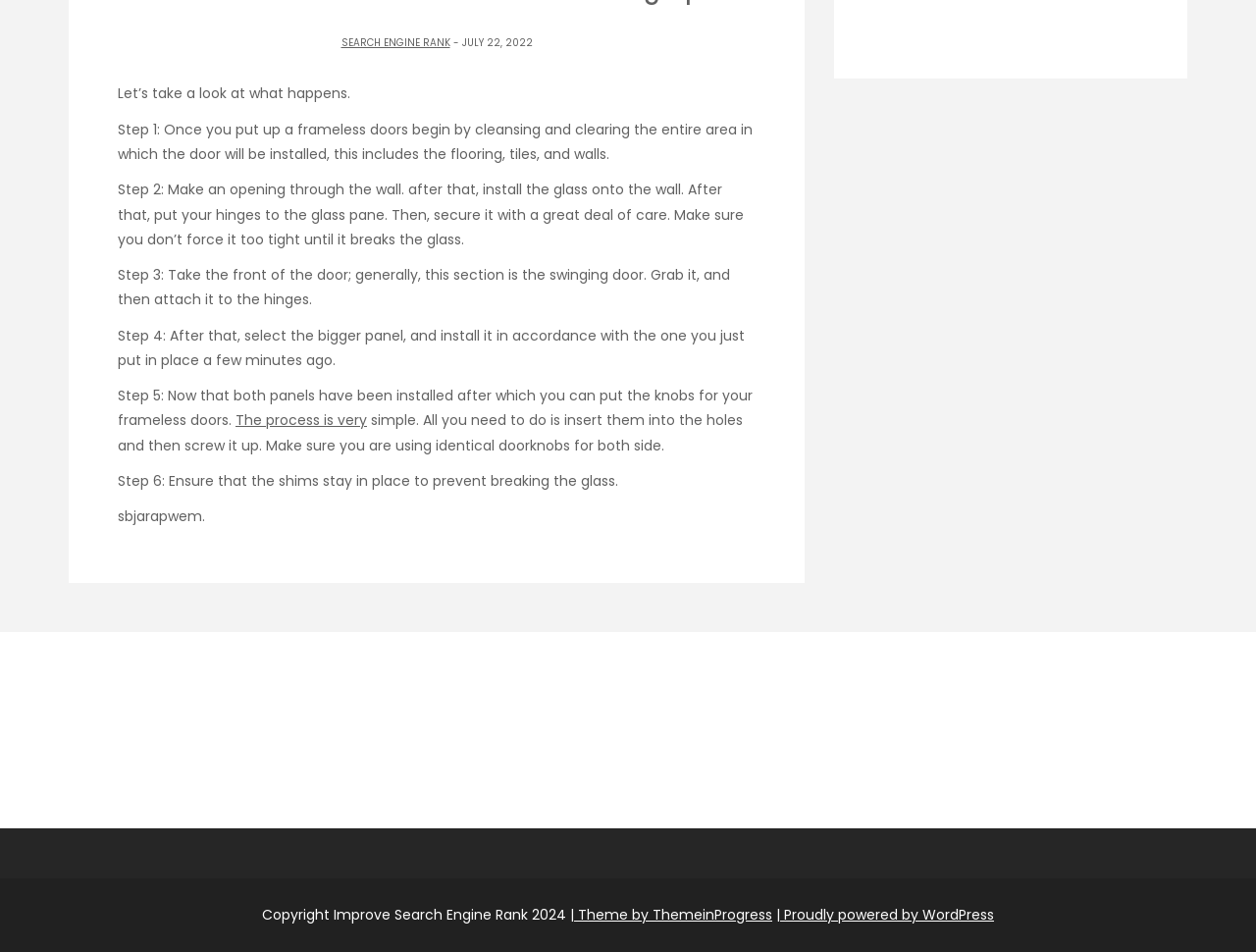What is the name of the platform powering the website?
Can you provide a detailed and comprehensive answer to the question?

The website is 'Proudly powered by WordPress' as mentioned in the link element at the bottom of the webpage.